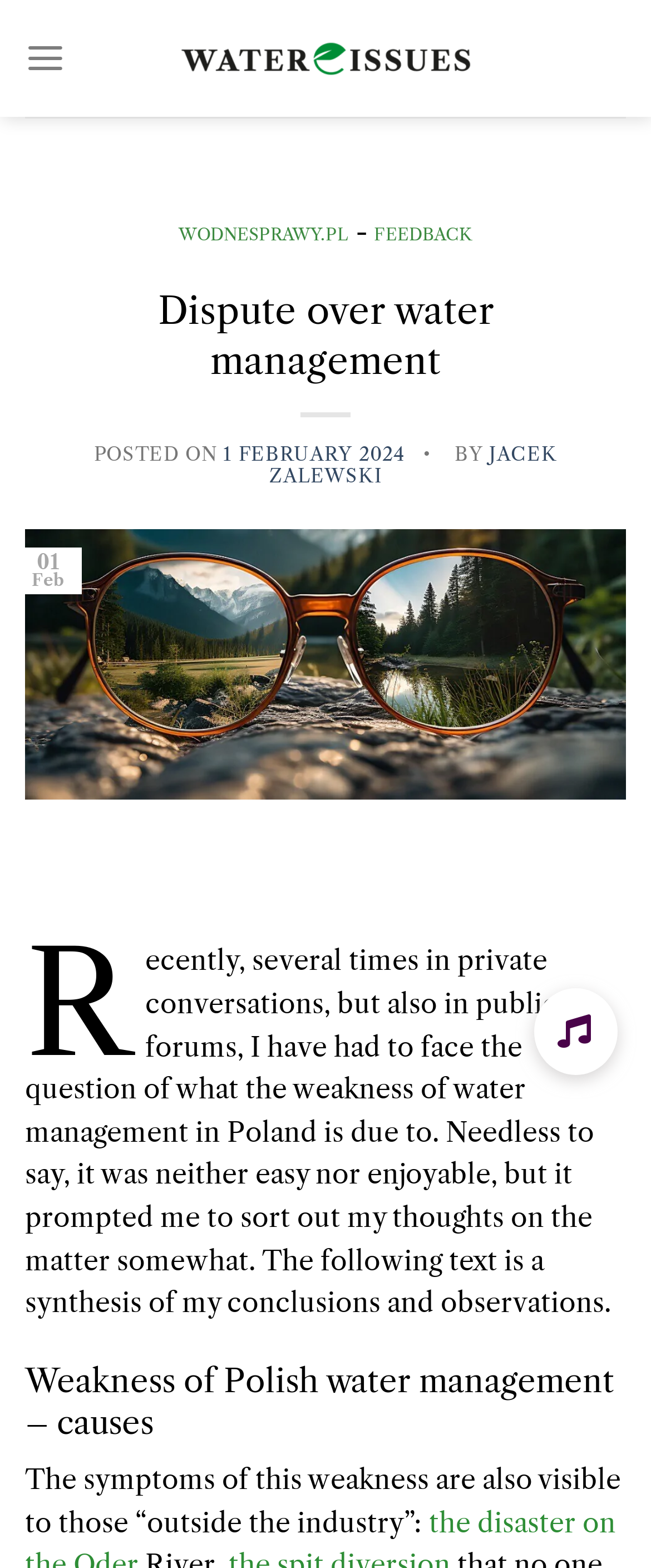How many buttons are there at the bottom of the webpage?
Provide a detailed answer to the question, using the image to inform your response.

There are three button elements at the bottom of the webpage, with icons '', '', and '' respectively.